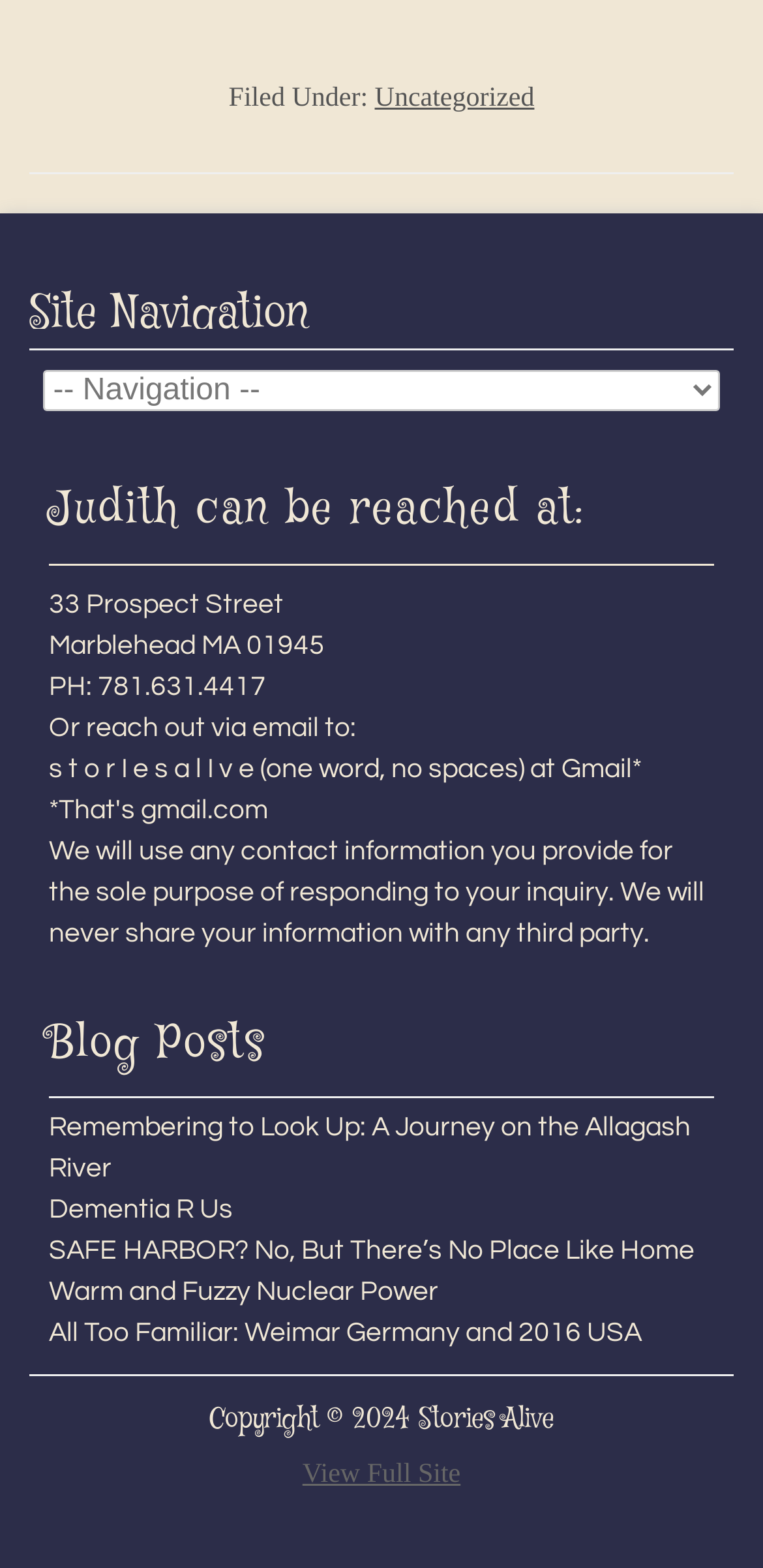Could you indicate the bounding box coordinates of the region to click in order to complete this instruction: "select an option from the dropdown menu".

[0.057, 0.236, 0.943, 0.262]